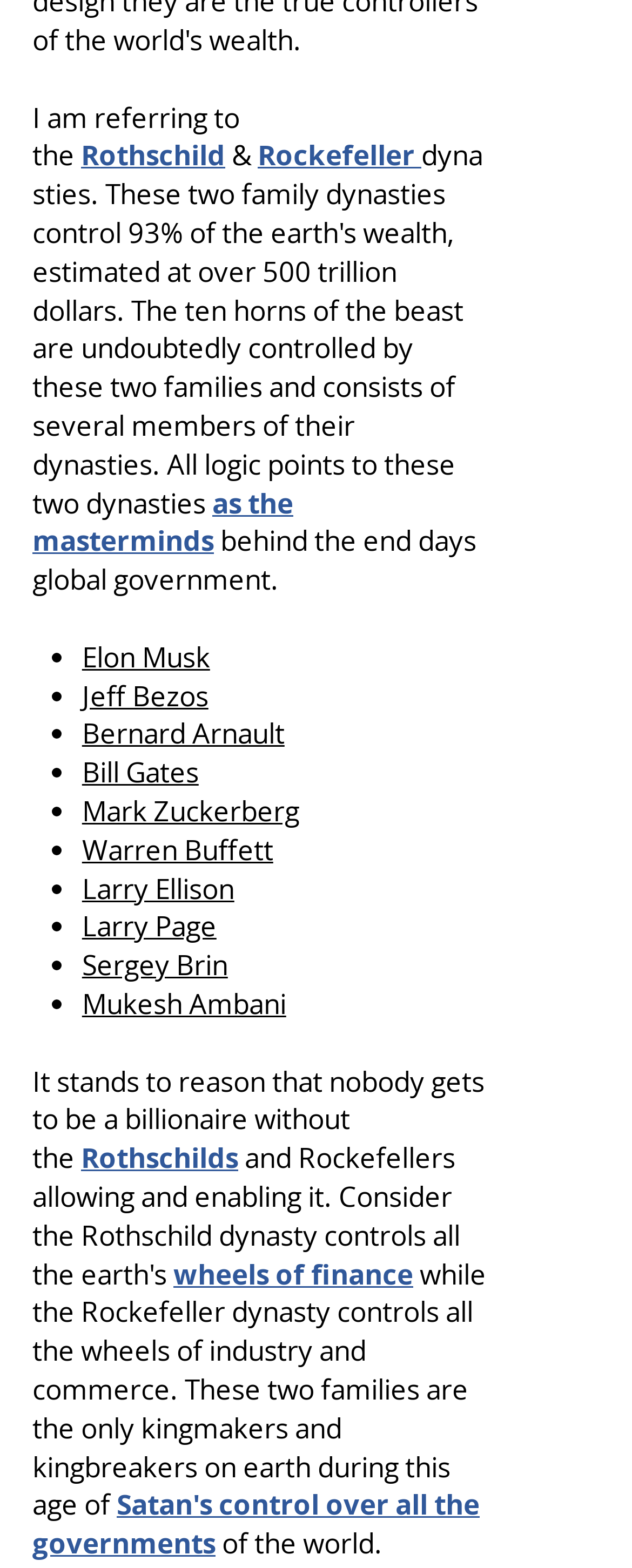Please locate the bounding box coordinates of the element that should be clicked to complete the given instruction: "Check the link about Bill Gates".

[0.13, 0.481, 0.314, 0.504]